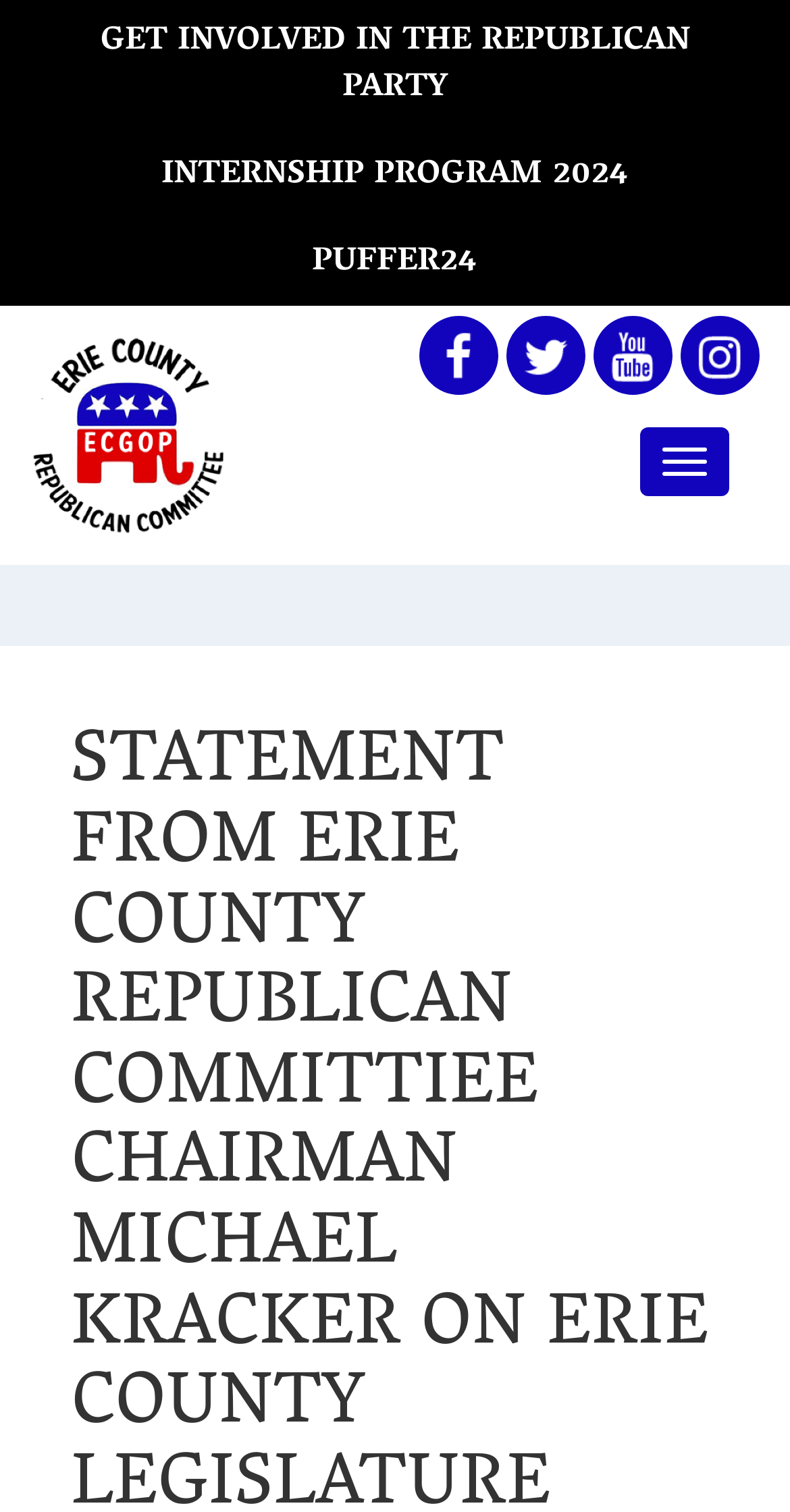How many links are there in the top section?
Please answer the question with a detailed and comprehensive explanation.

I counted the number of links in the top section by looking at the links with text 'GET INVOLVED IN THE REPUBLICAN PARTY', 'INTERNSHIP PROGRAM 2024', and 'PUFFER24'.